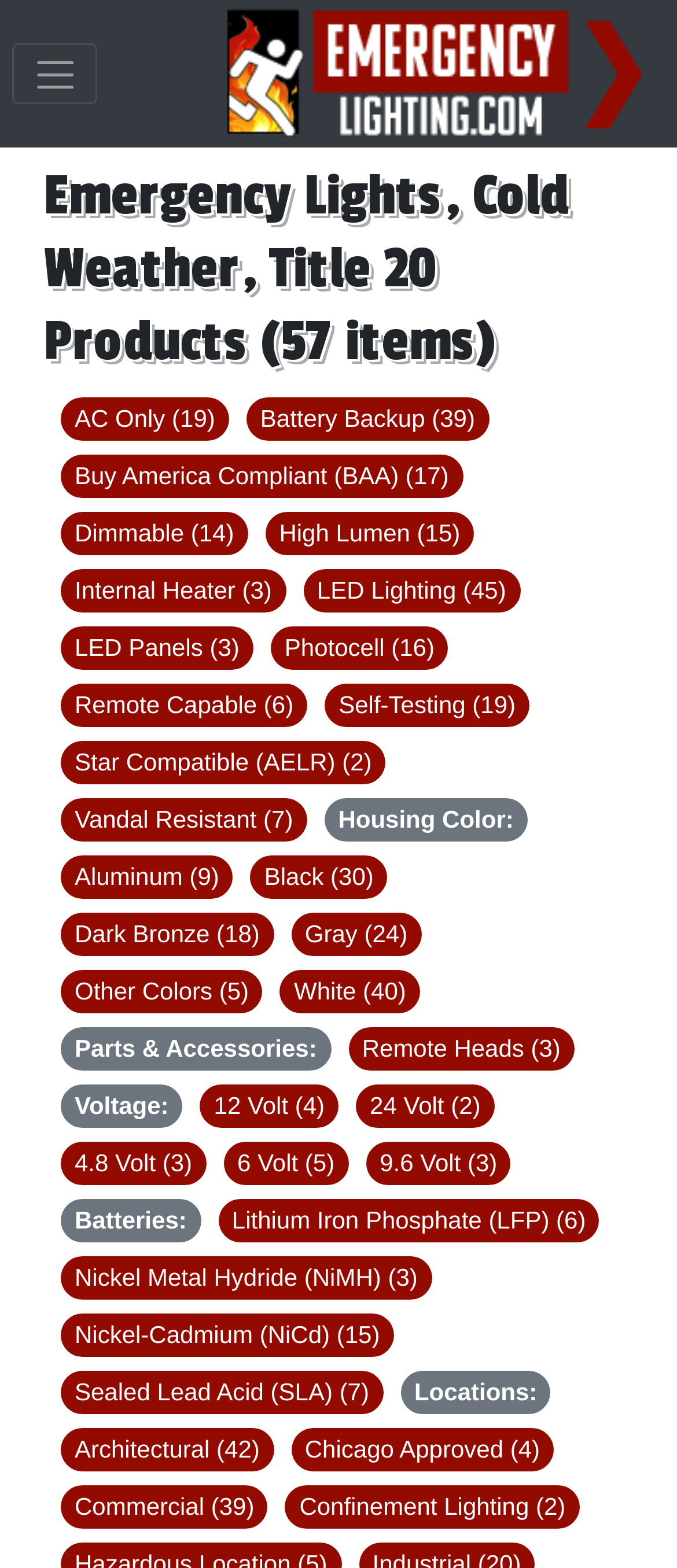How many types of batteries are available?
Answer the question with as much detail as possible.

I counted the number of links under the 'Batteries' section and found 5 types of batteries, including 'Lithium Iron Phosphate (LFP)', 'Nickel Metal Hydride (NiMH)', 'Nickel-Cadmium (NiCd)', 'Sealed Lead Acid (SLA)', and others.